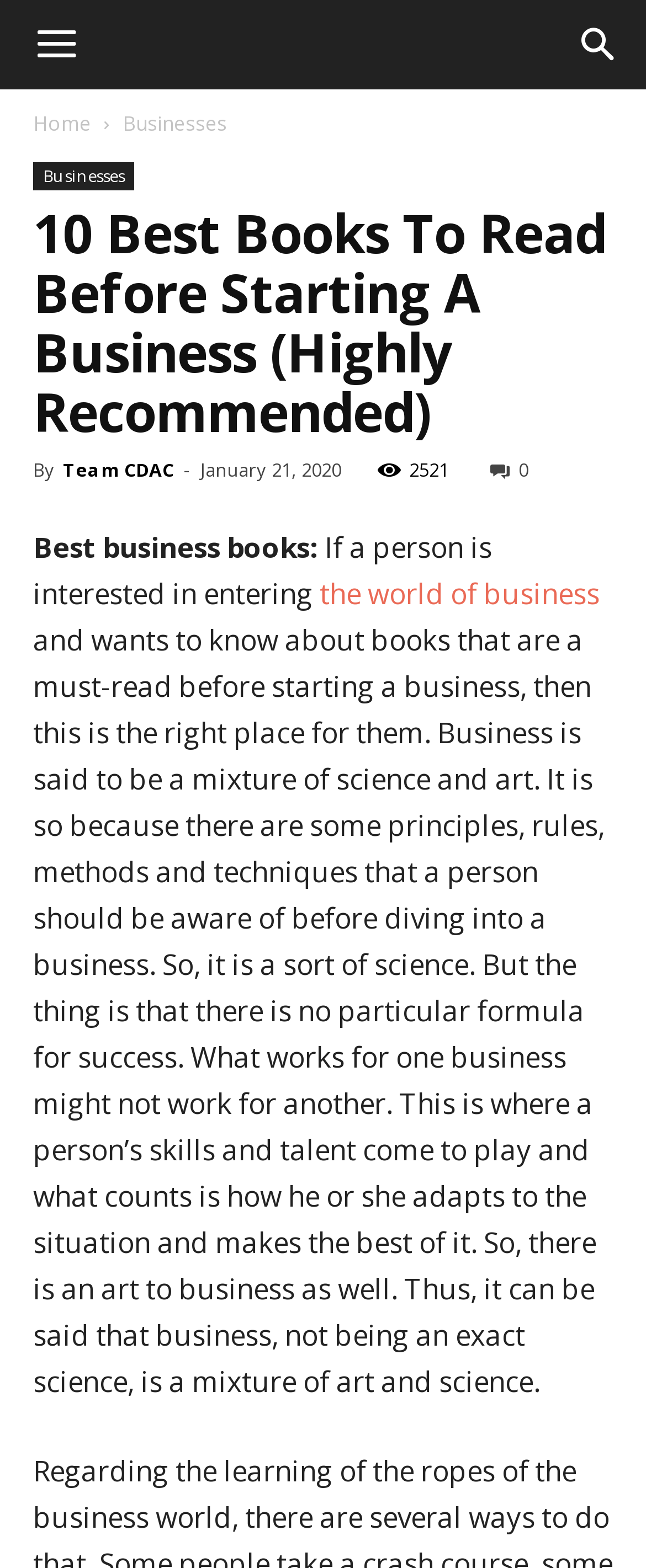What is the date of the article?
Answer with a single word or phrase by referring to the visual content.

January 21, 2020